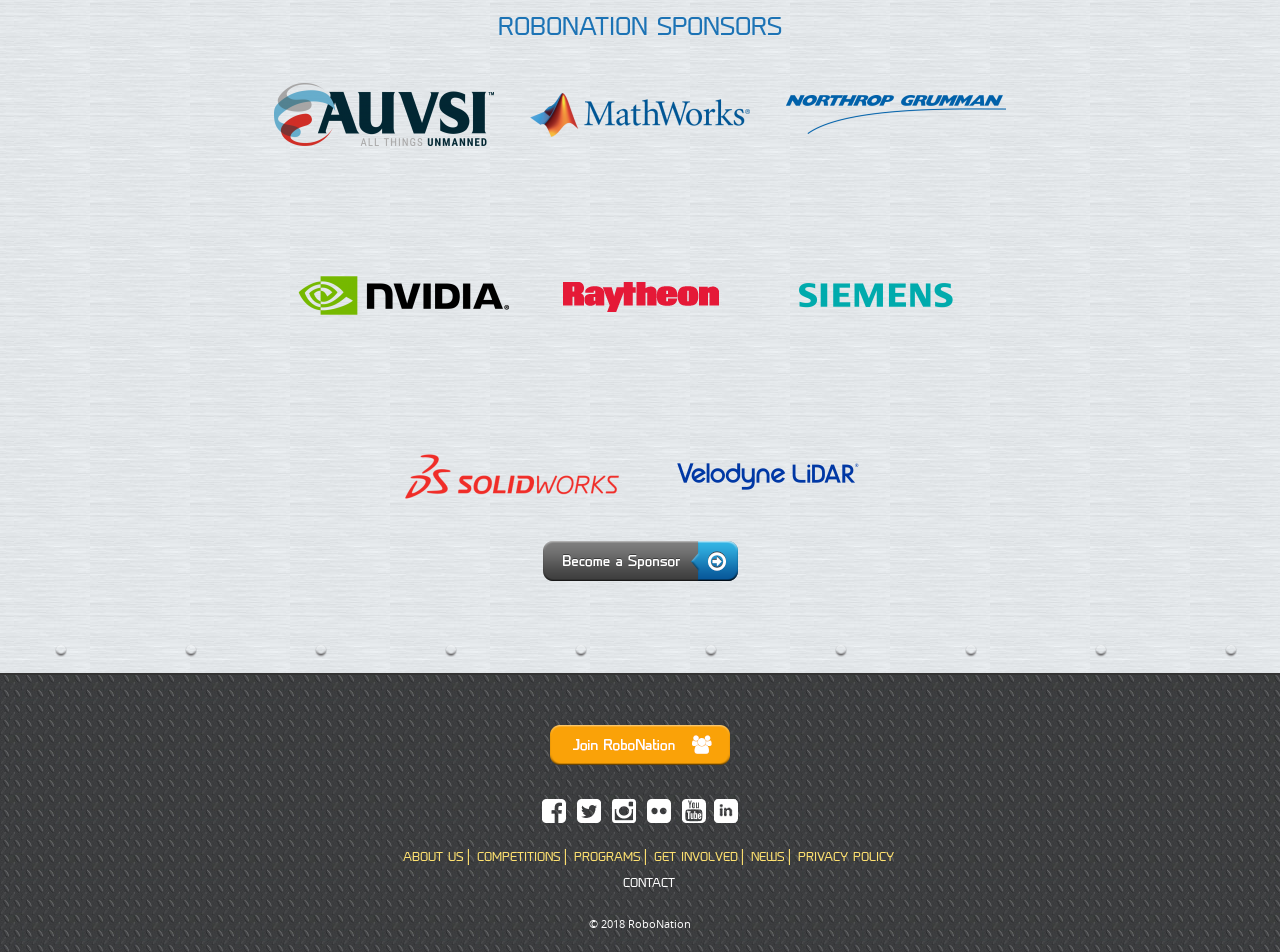Show the bounding box coordinates for the element that needs to be clicked to execute the following instruction: "View COMPETITIONS". Provide the coordinates in the form of four float numbers between 0 and 1, i.e., [left, top, right, bottom].

[0.373, 0.892, 0.439, 0.908]